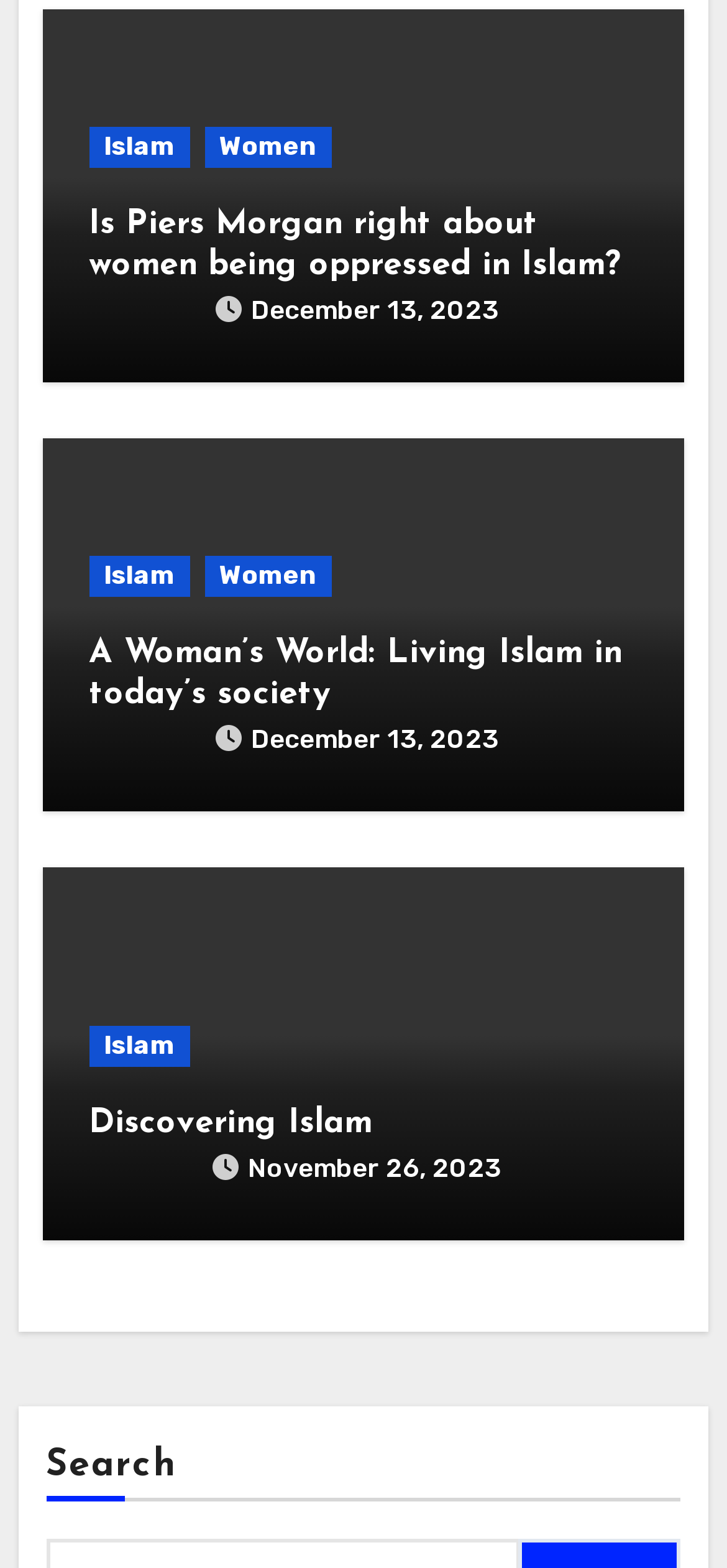Please indicate the bounding box coordinates of the element's region to be clicked to achieve the instruction: "Play the video". Provide the coordinates as four float numbers between 0 and 1, i.e., [left, top, right, bottom].

None